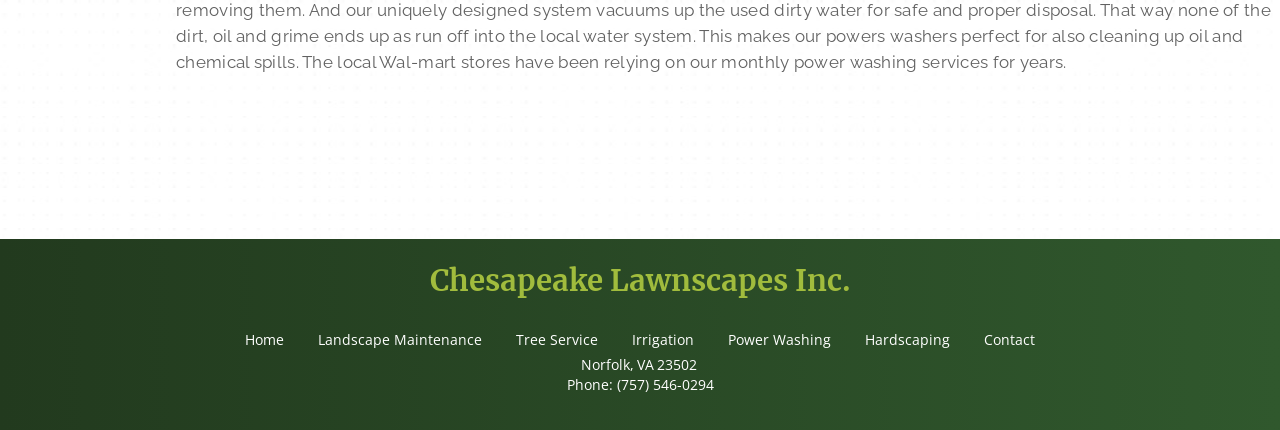What services does Chesapeake Lawnscapes Inc. offer?
Based on the visual, give a brief answer using one word or a short phrase.

Landscape Maintenance, Tree Service, etc.